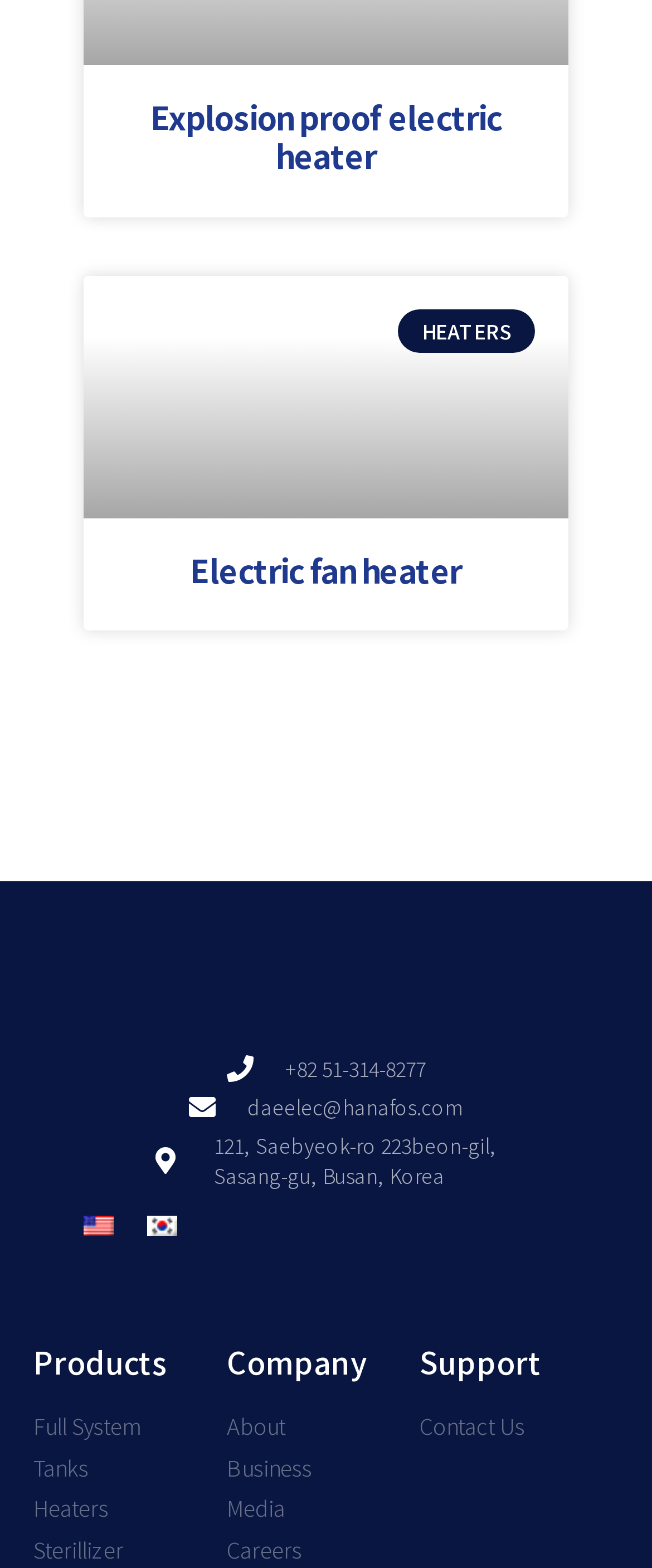Locate the bounding box coordinates of the item that should be clicked to fulfill the instruction: "View August 2022".

None